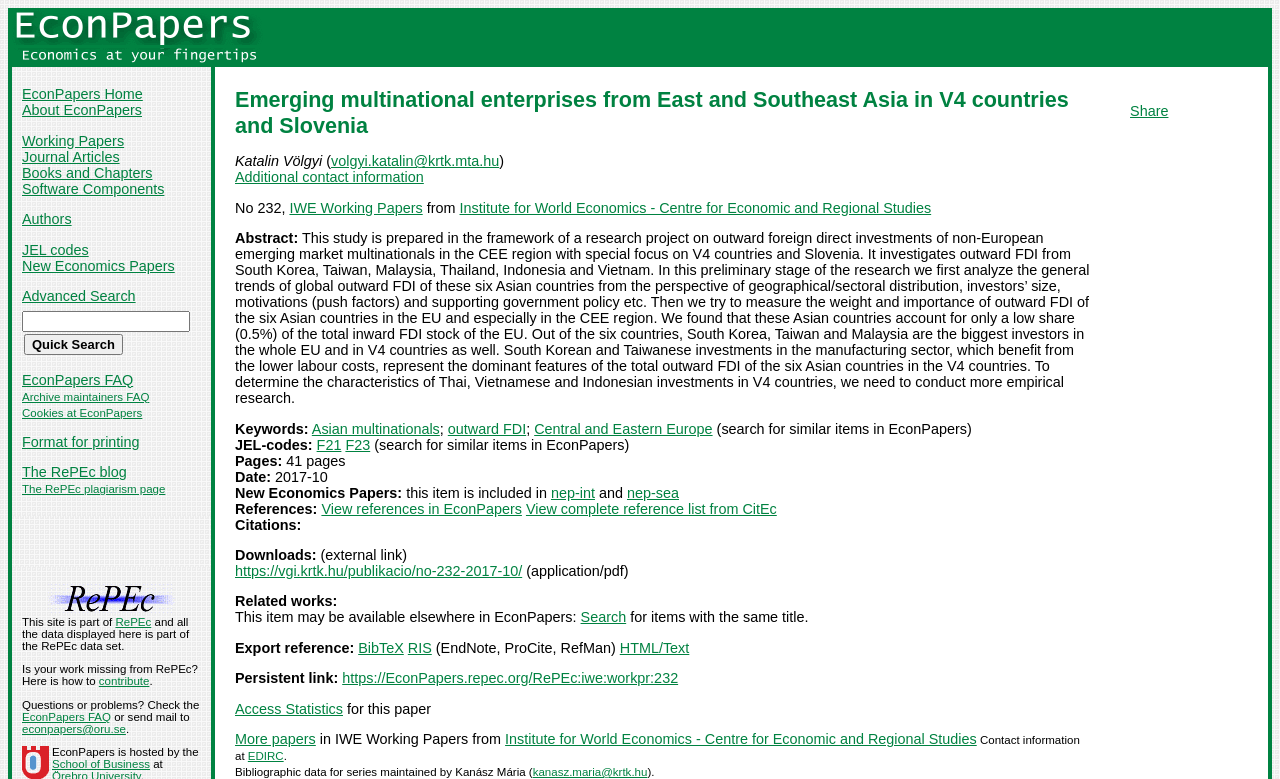Answer the following in one word or a short phrase: 
What is the institution where the research paper was published?

Institute for World Economics - Centre for Economic and Regional Studies